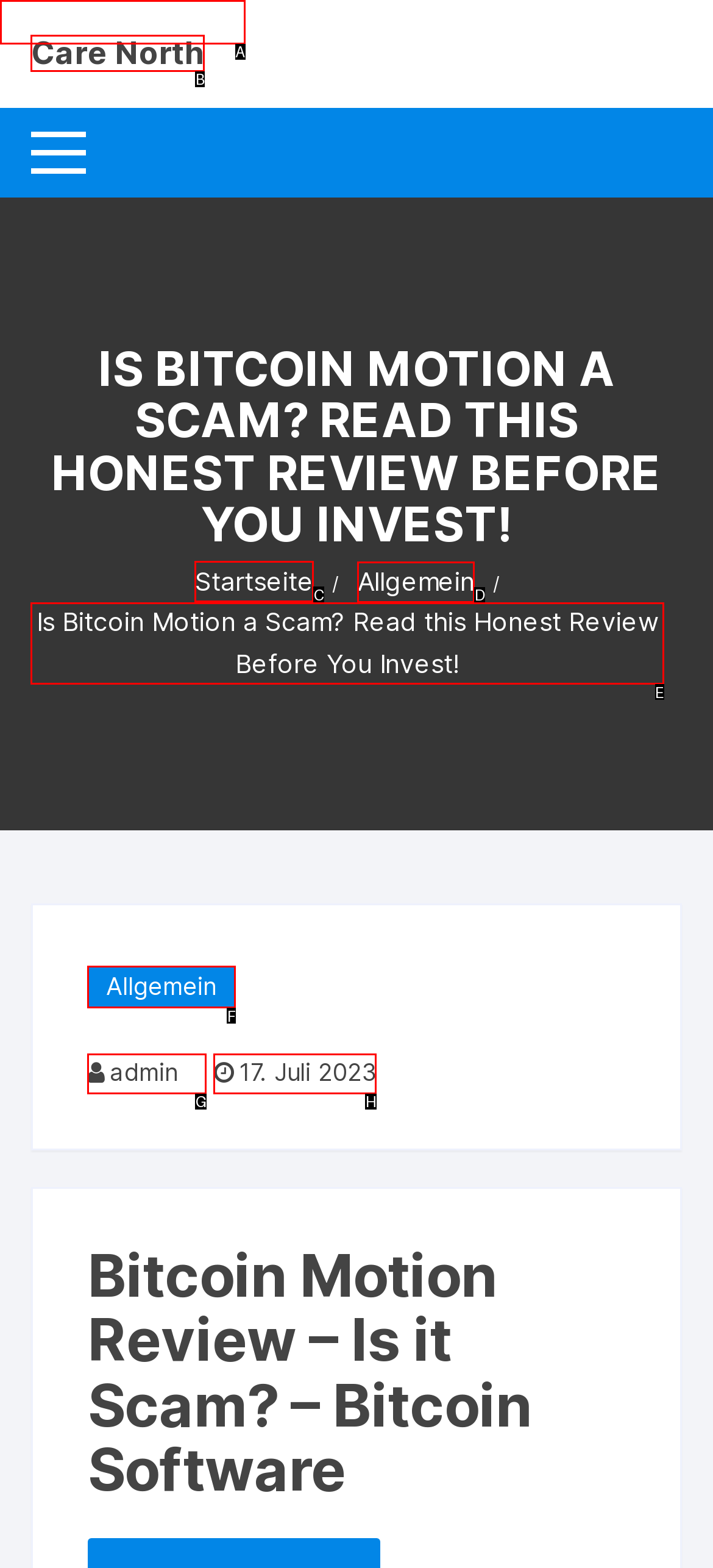From the given options, tell me which letter should be clicked to complete this task: Go to the 'Startseite' page
Answer with the letter only.

C